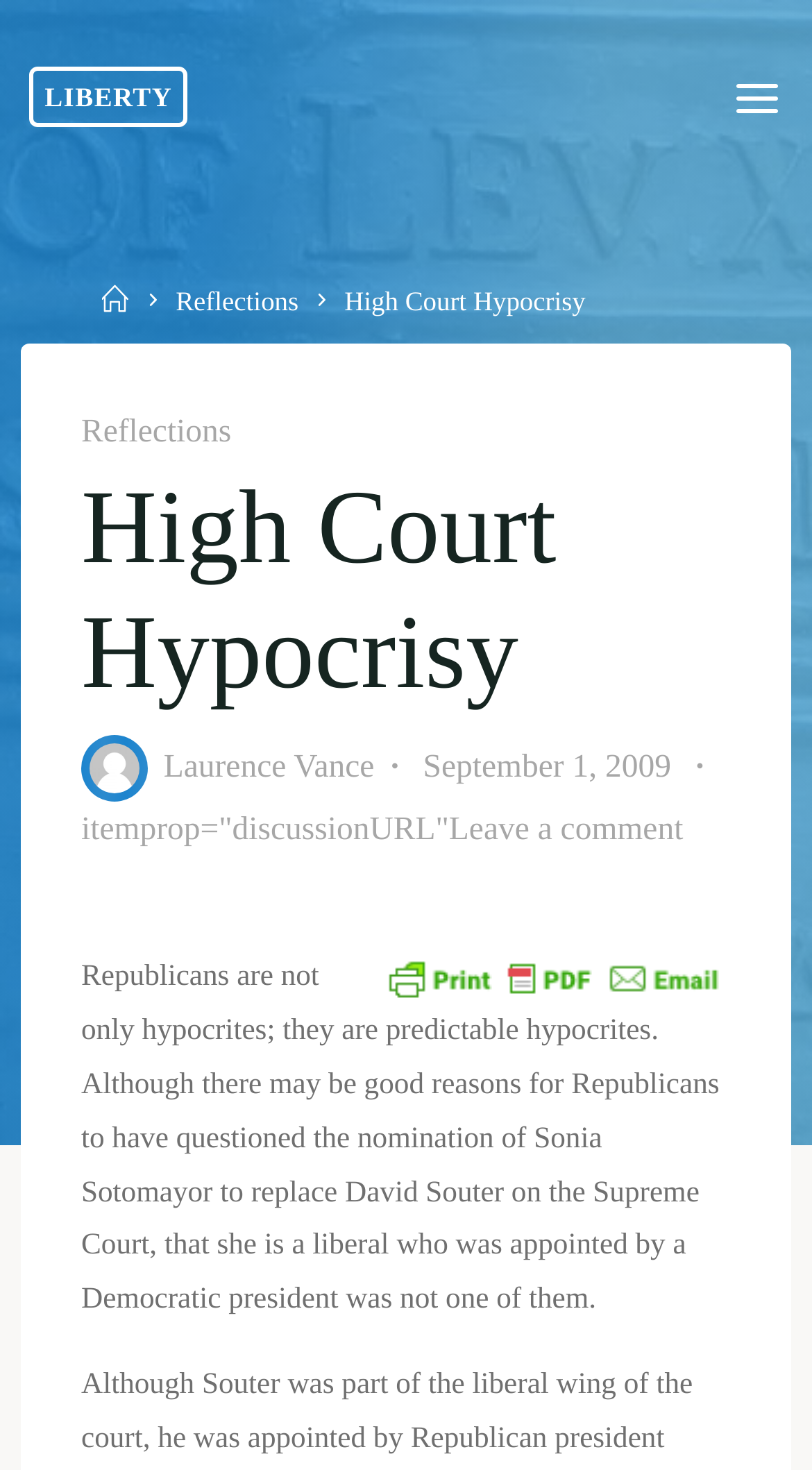Please pinpoint the bounding box coordinates for the region I should click to adhere to this instruction: "Read Reflections".

[0.216, 0.195, 0.368, 0.216]